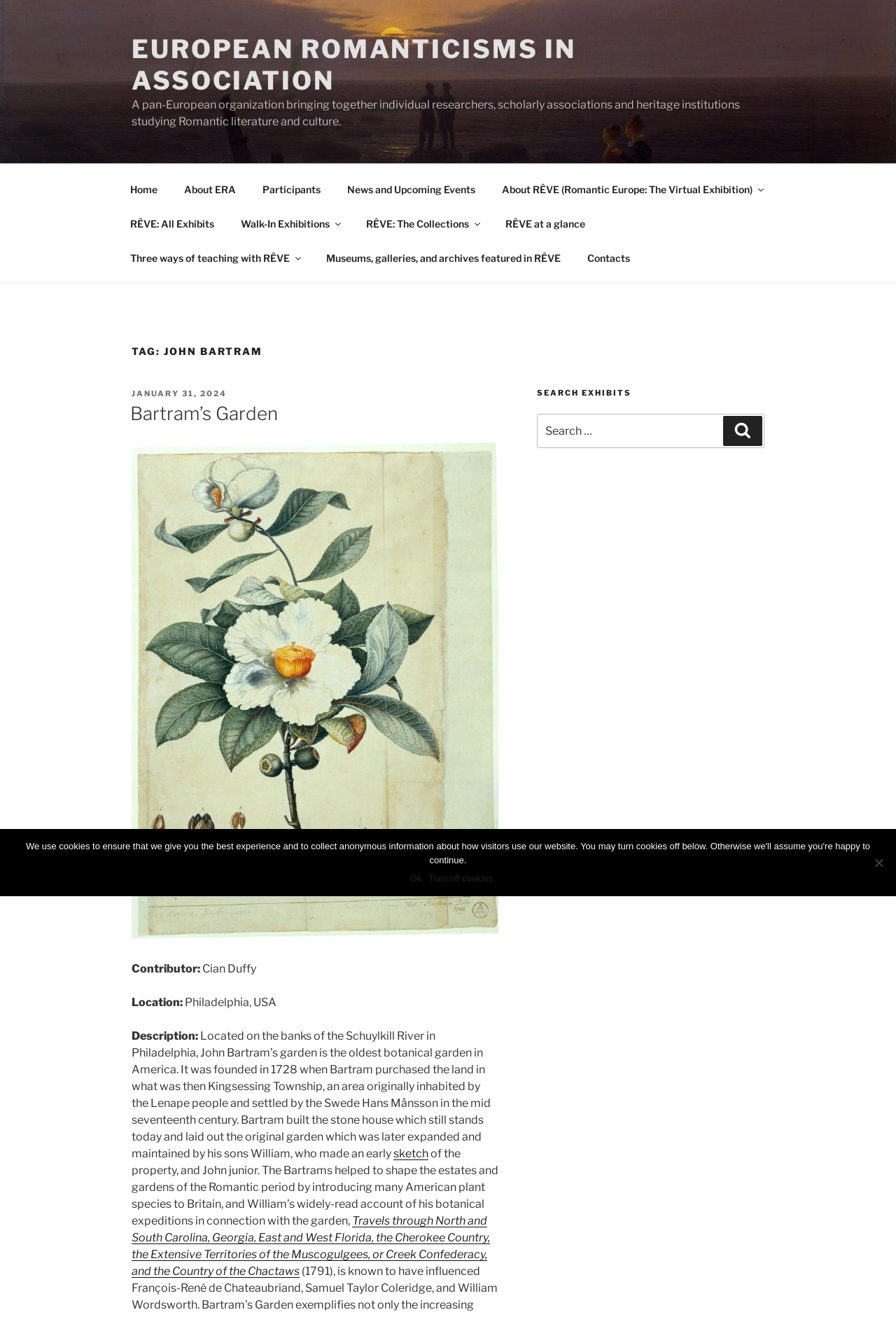What is the location of John Bartram’s garden?
By examining the image, provide a one-word or phrase answer.

Philadelphia, USA